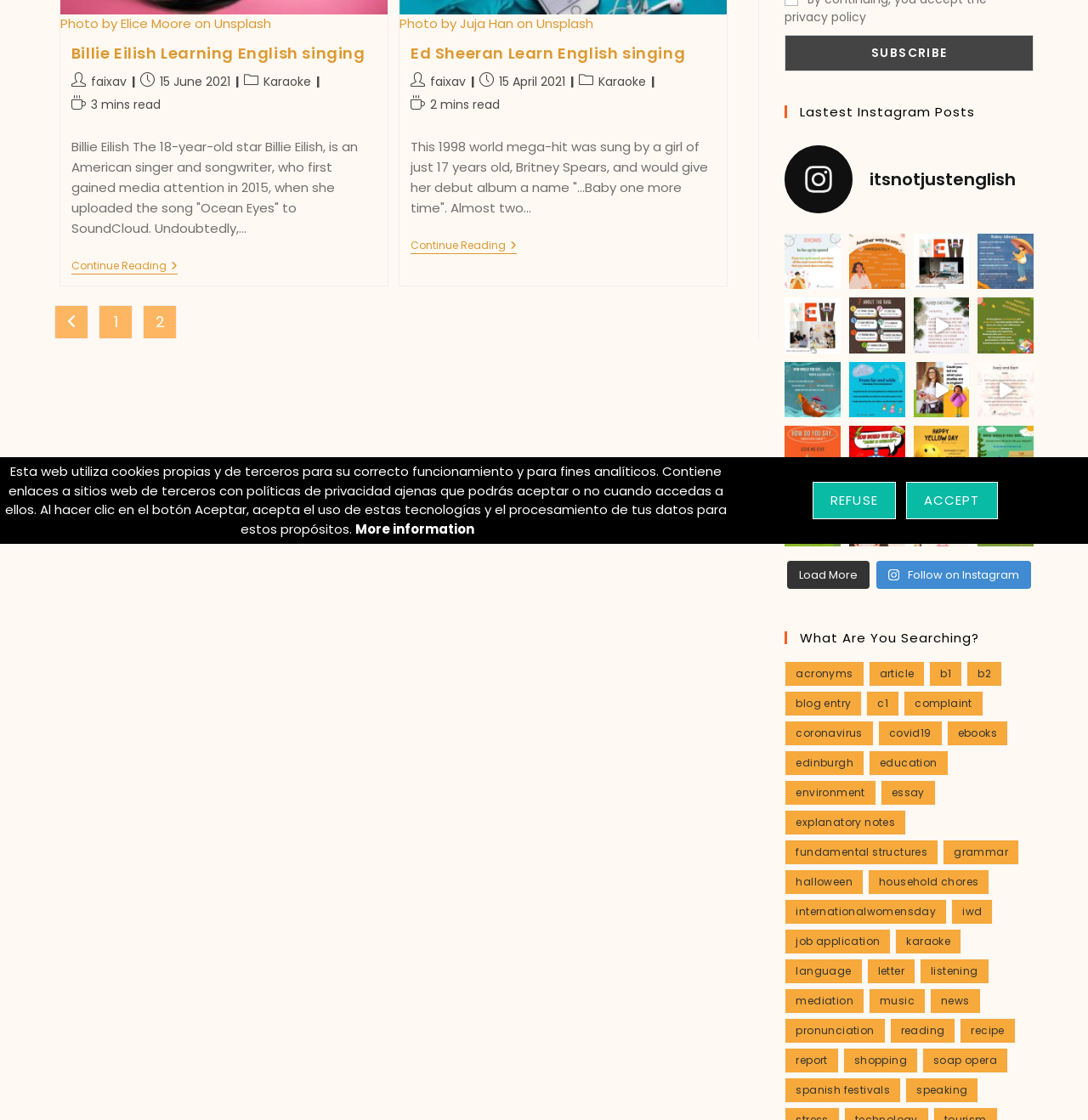Locate the bounding box of the UI element described in the following text: "Ed Sheeran Learn English singing".

[0.377, 0.038, 0.63, 0.057]